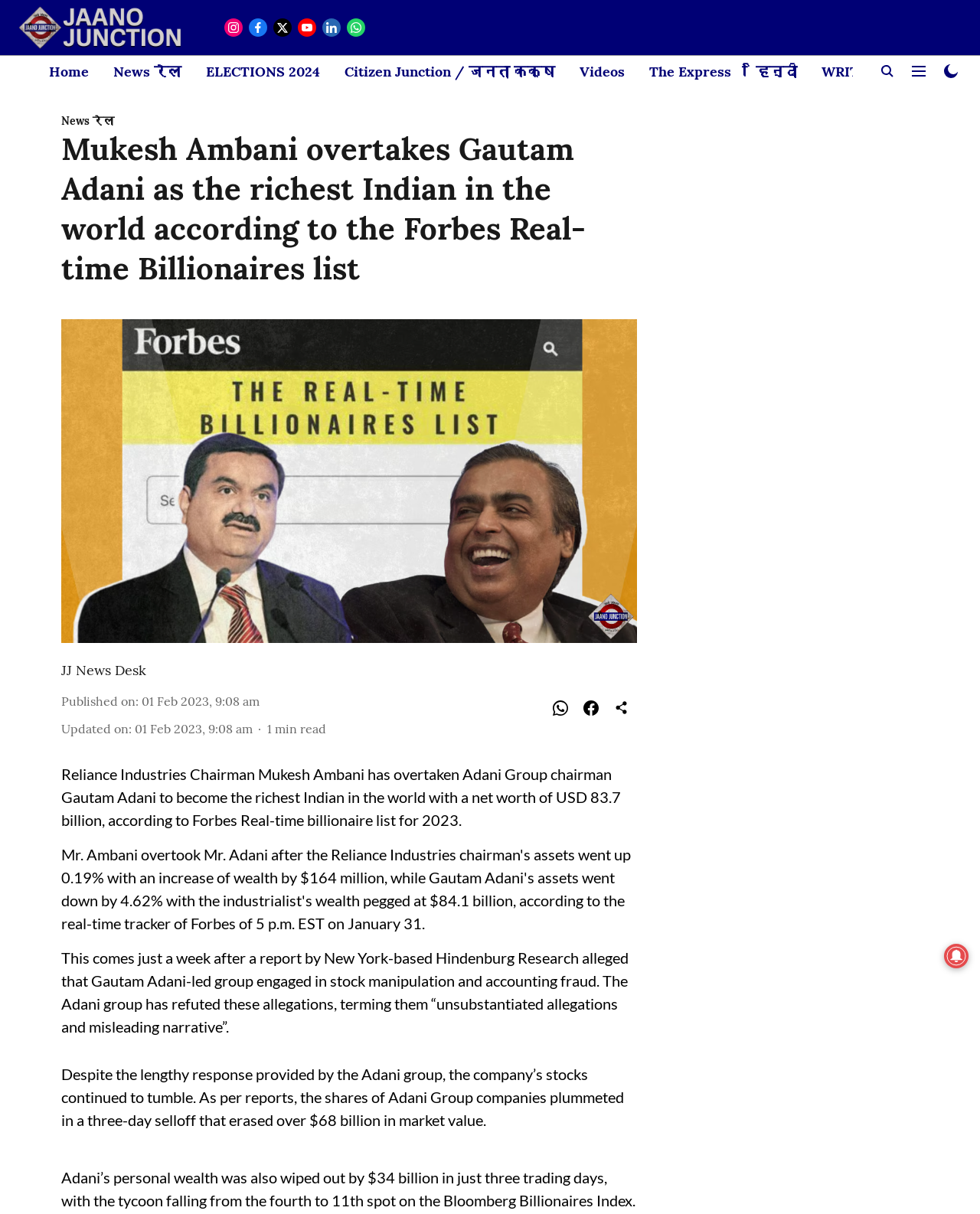Identify the bounding box coordinates of the area that should be clicked in order to complete the given instruction: "Click the share-icon link". The bounding box coordinates should be four float numbers between 0 and 1, i.e., [left, top, right, bottom].

[0.594, 0.581, 0.612, 0.593]